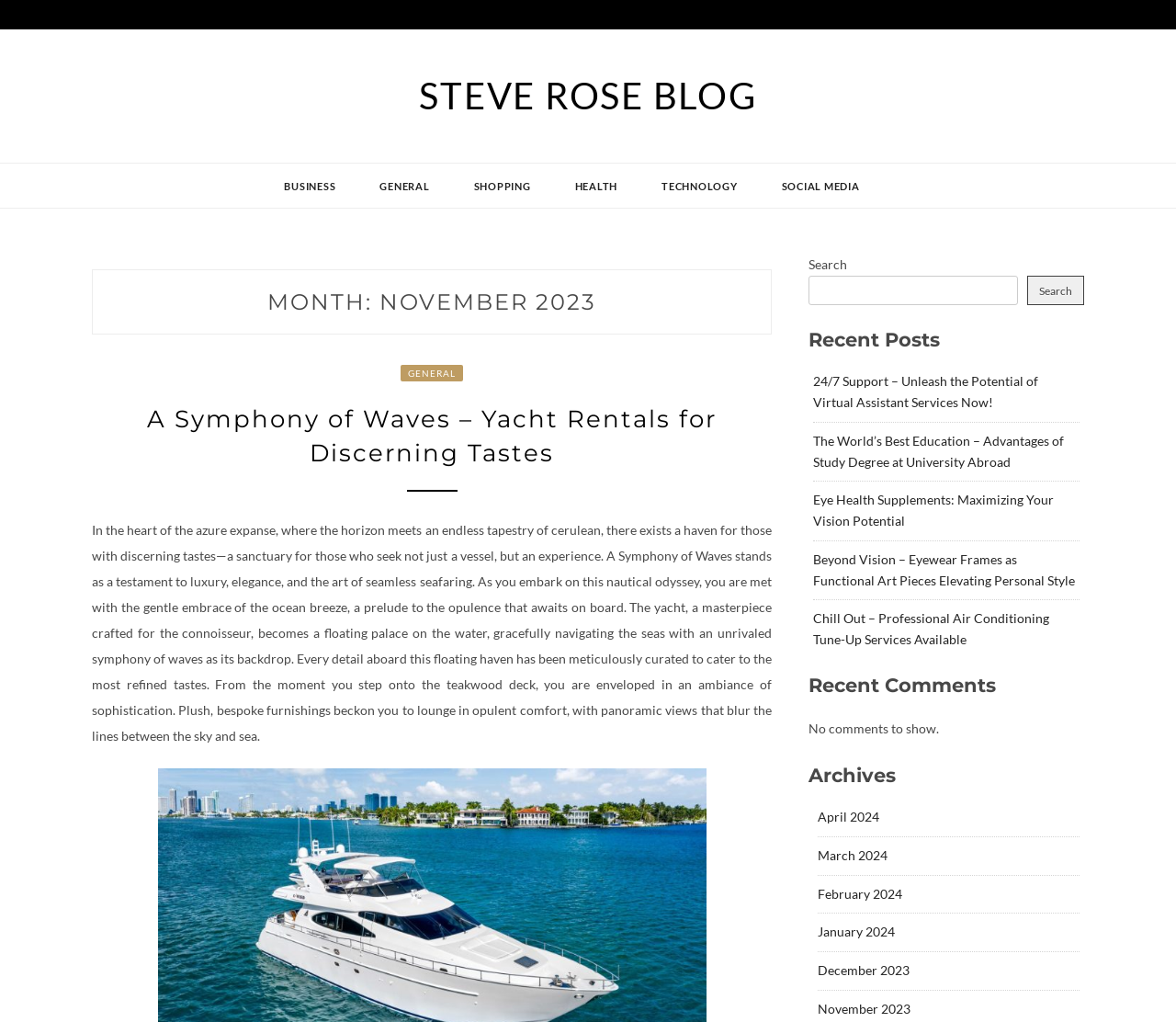How many recent posts are listed?
Look at the image and answer the question with a single word or phrase.

5